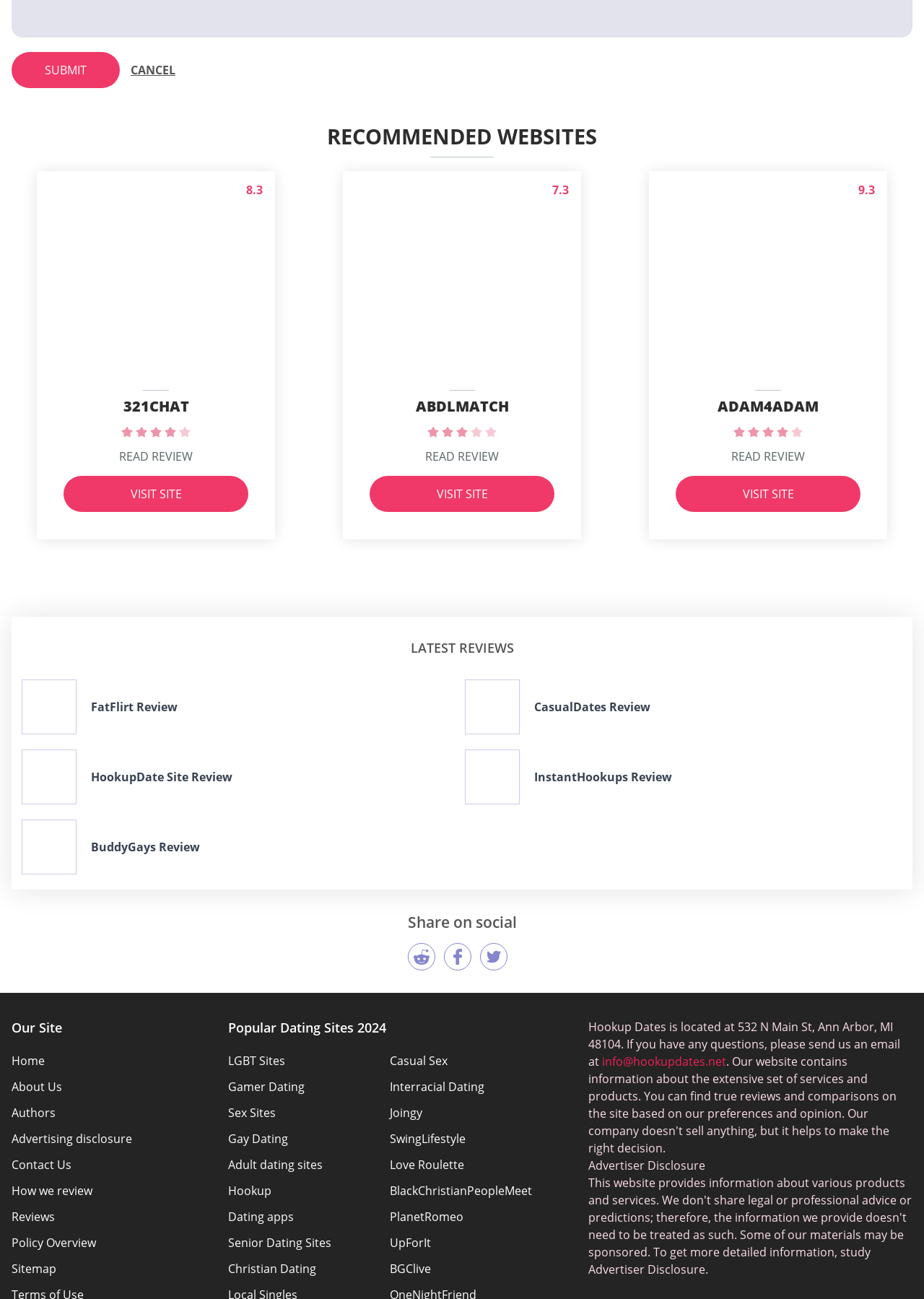What is the rating of 321Chat?
Based on the screenshot, answer the question with a single word or phrase.

8.3